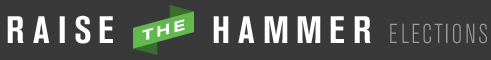Please give a concise answer to this question using a single word or phrase: 
What is the focus of 'Raise the Hammer Elections'?

Municipal elections